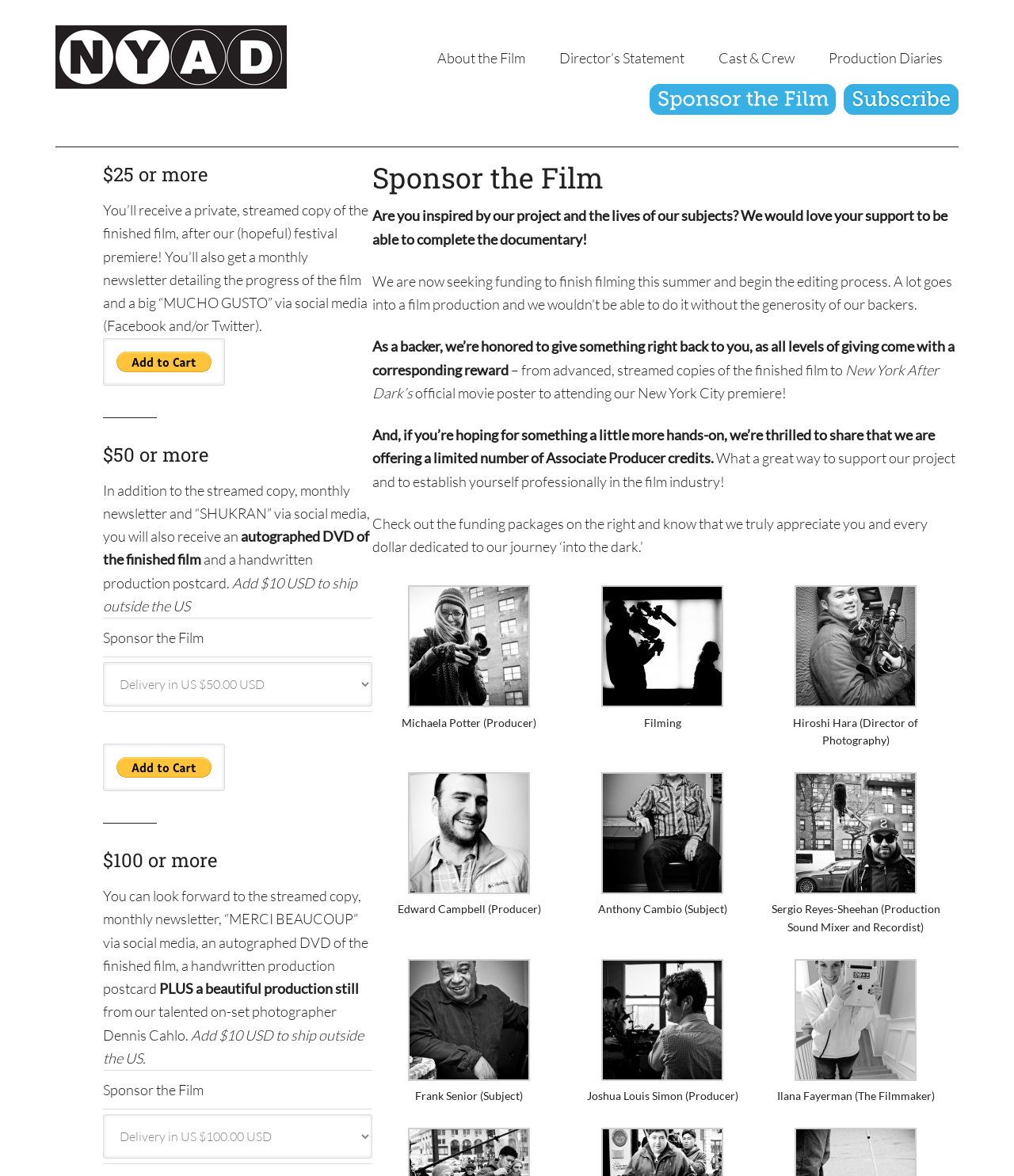Identify and extract the heading text of the webpage.

Sponsor the Film